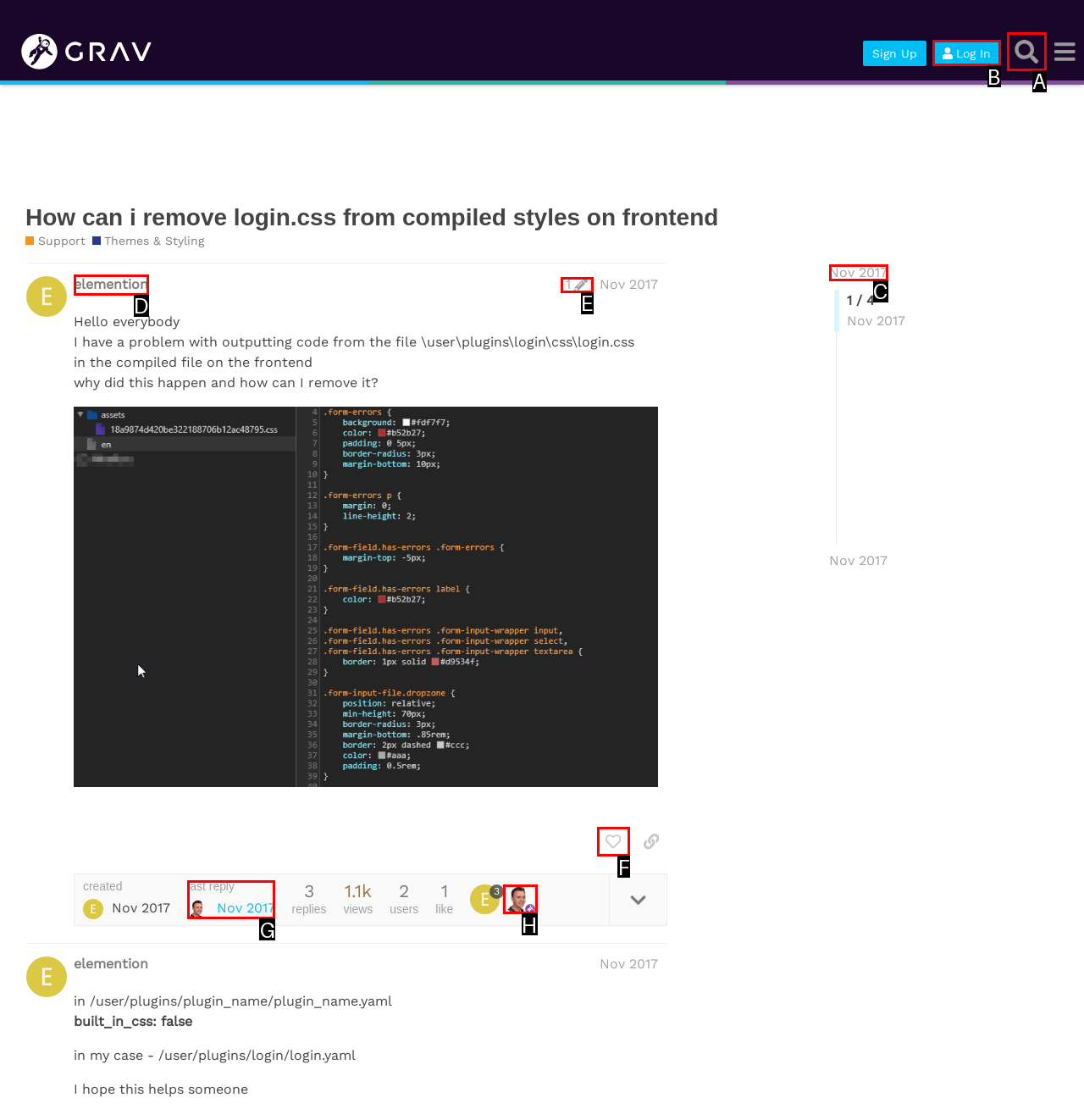Tell me which one HTML element I should click to complete this task: Search in the forum Answer with the option's letter from the given choices directly.

A